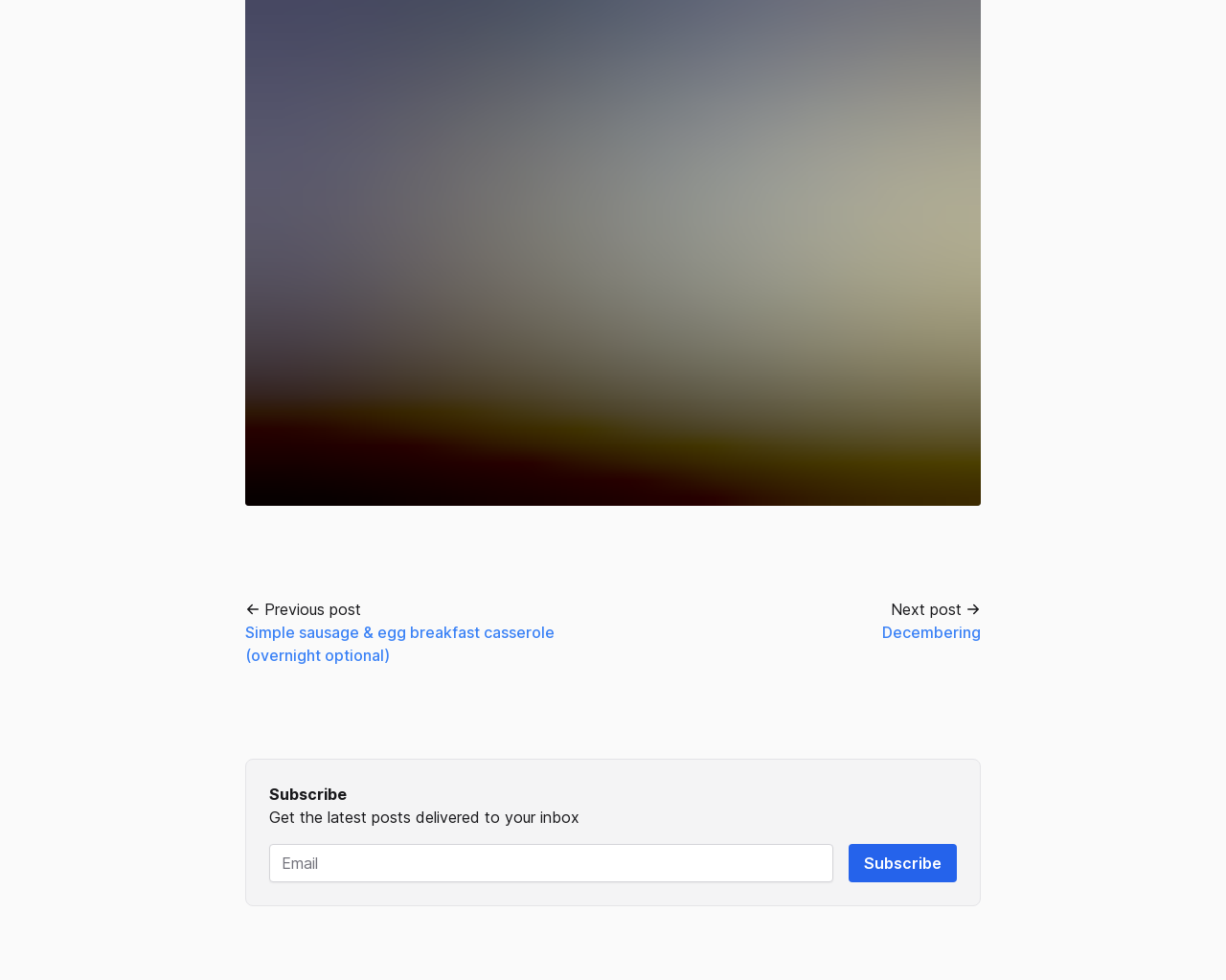What is the purpose of the 'Subscribe' heading? Using the information from the screenshot, answer with a single word or phrase.

Subscription section